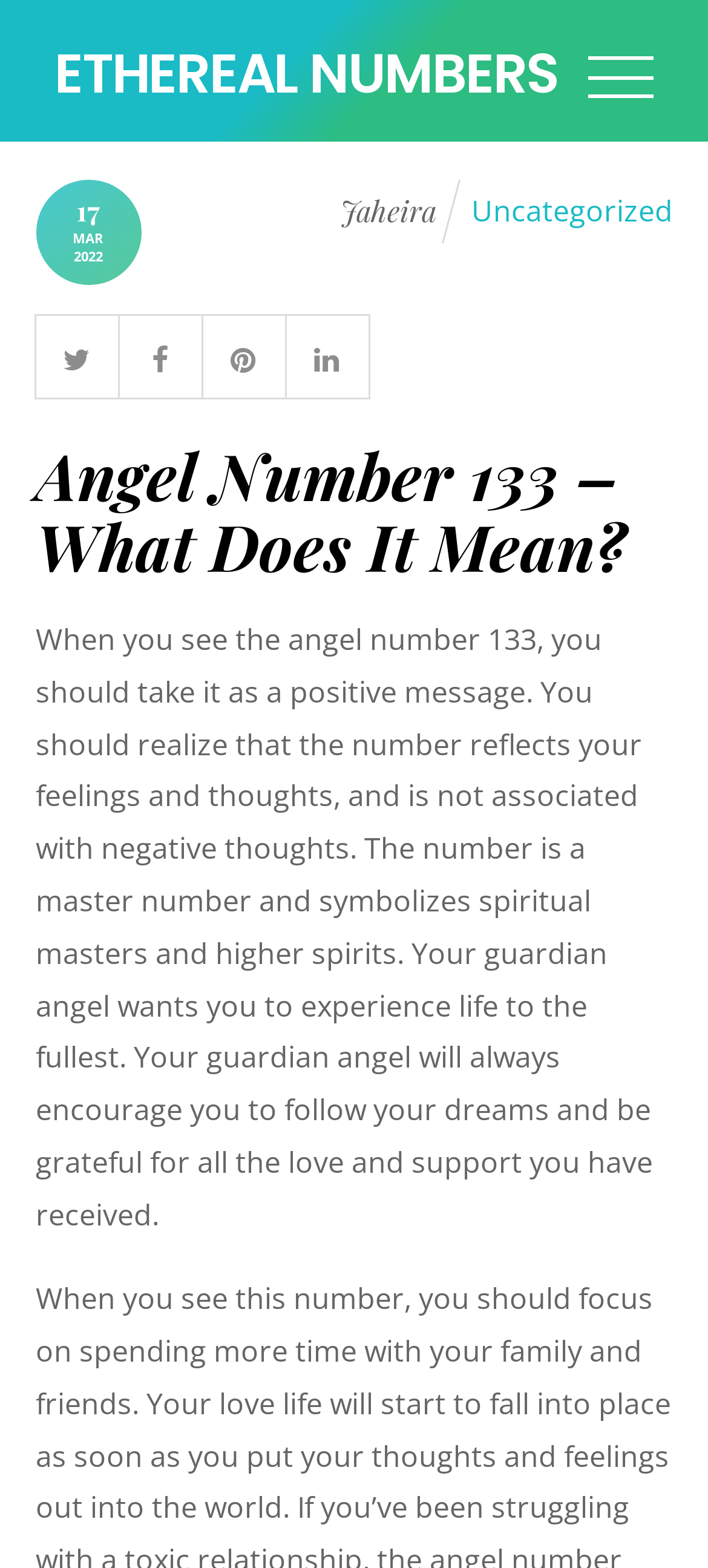Answer the question with a brief word or phrase:
How many social media links are there?

4